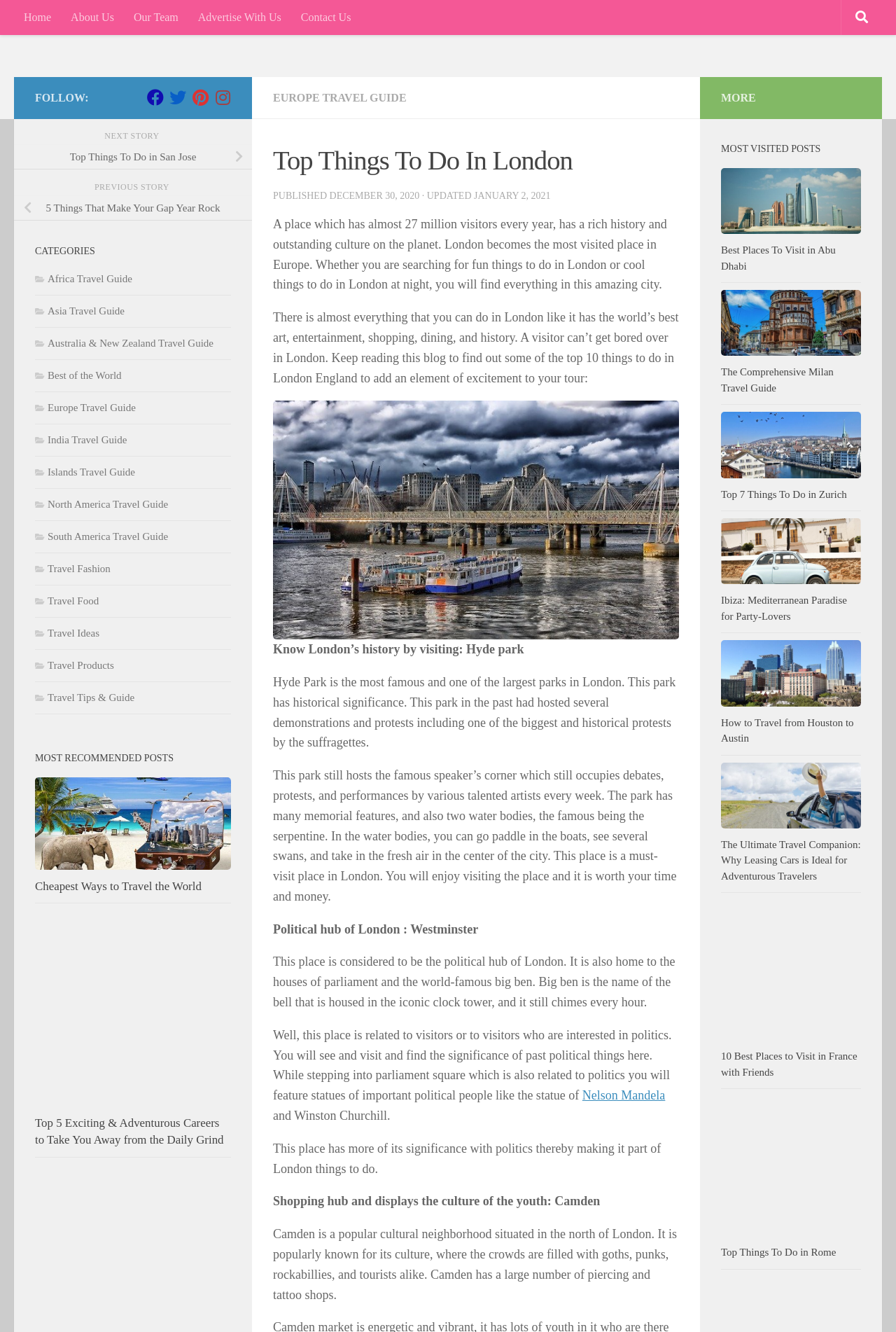Write an exhaustive caption that covers the webpage's main aspects.

This webpage is a travel guide focused on London, with the title "Top Things To Do In London - London Travel Guide". At the top, there are several links to navigate to different sections of the website, including "Home", "About Us", "Our Team", "Advertise With Us", and "Contact Us". On the right side, there is a button with a search icon.

Below the navigation links, there is a heading "Top Things To Do In London" followed by a brief introduction to London, describing it as a place with a rich history and outstanding culture that attracts millions of visitors every year. The introduction also mentions that the webpage will provide information on fun things to do in London, both during the day and at night.

The main content of the webpage is divided into sections, each describing a specific attraction or activity in London. The first section is about Hyde Park, which is described as a famous and large park in London with historical significance. The section includes a brief history of the park and its features, such as the speaker's corner, memorials, and water bodies.

The next section is about Westminster, which is described as the political hub of London, home to the Houses of Parliament and Big Ben. The section mentions that visitors can see and learn about the significance of past political events in this area.

The third section is about Camden, a popular cultural neighborhood in north London known for its youth culture, piercing and tattoo shops, and markets.

Throughout the webpage, there are several links to other related articles and travel guides, including "Follow us on Facebook", "Follow us on Twitter", and "Follow us on Pinterest". There are also links to previous and next stories, as well as categories such as "Africa Travel Guide", "Asia Travel Guide", and "Europe Travel Guide".

At the bottom of the webpage, there are sections for "MOST RECOMMENDED POSTS" and "MOST VISITED POSTS", which feature links to other travel-related articles and guides, along with images.